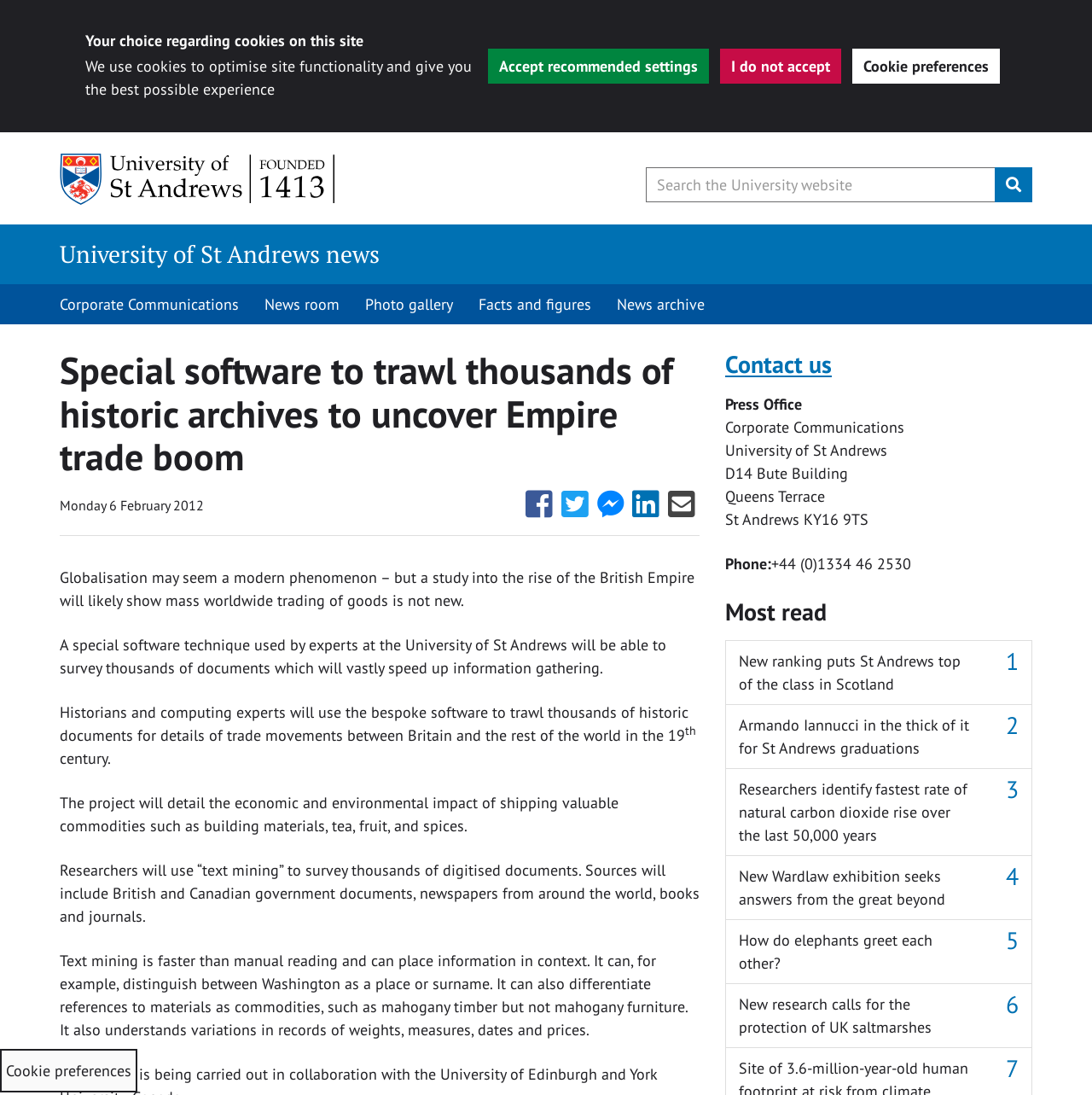Determine the bounding box coordinates for the HTML element described here: "Submit".

[0.911, 0.153, 0.945, 0.185]